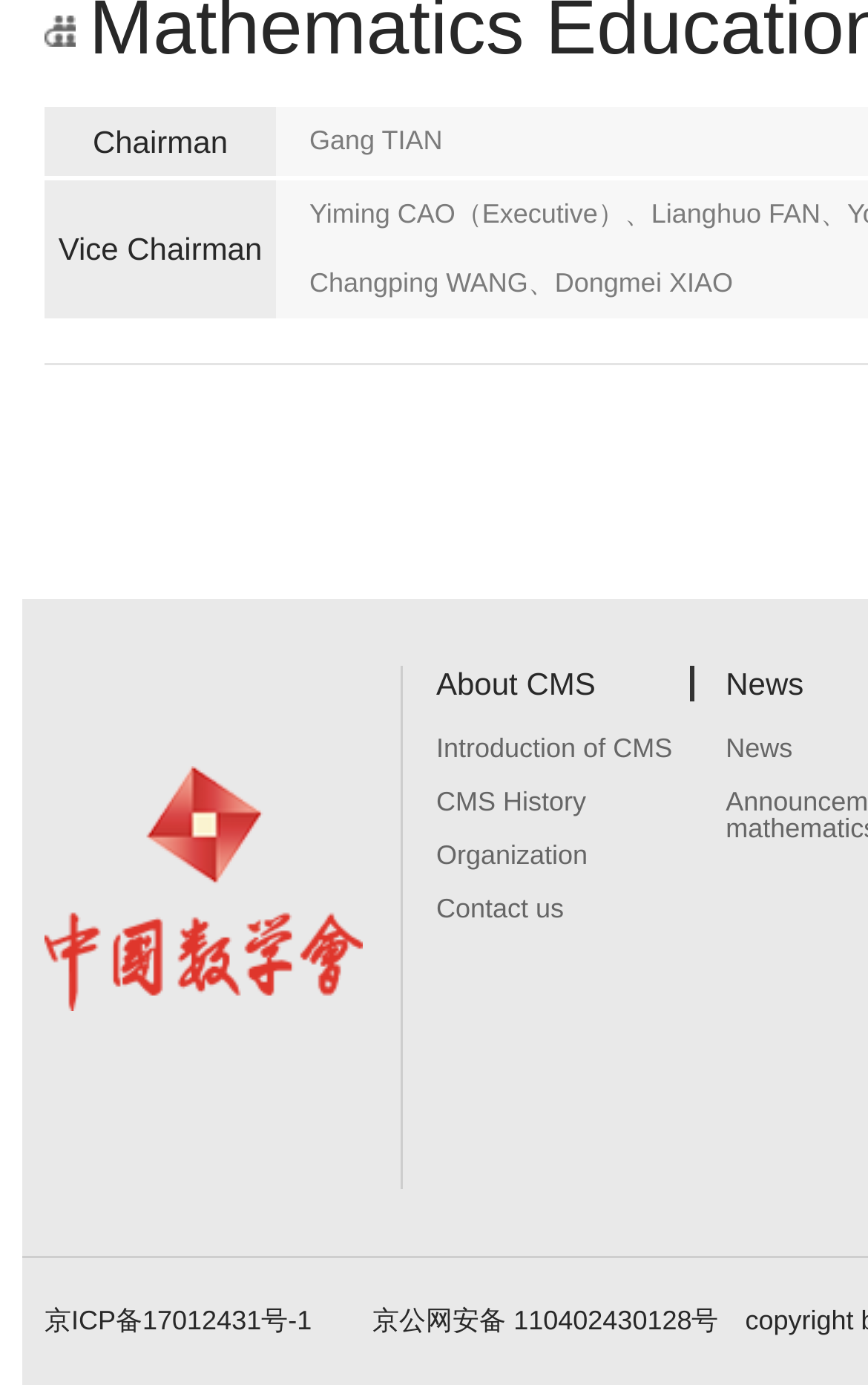Please respond to the question using a single word or phrase:
How many links are there under the 'About CMS' heading?

5